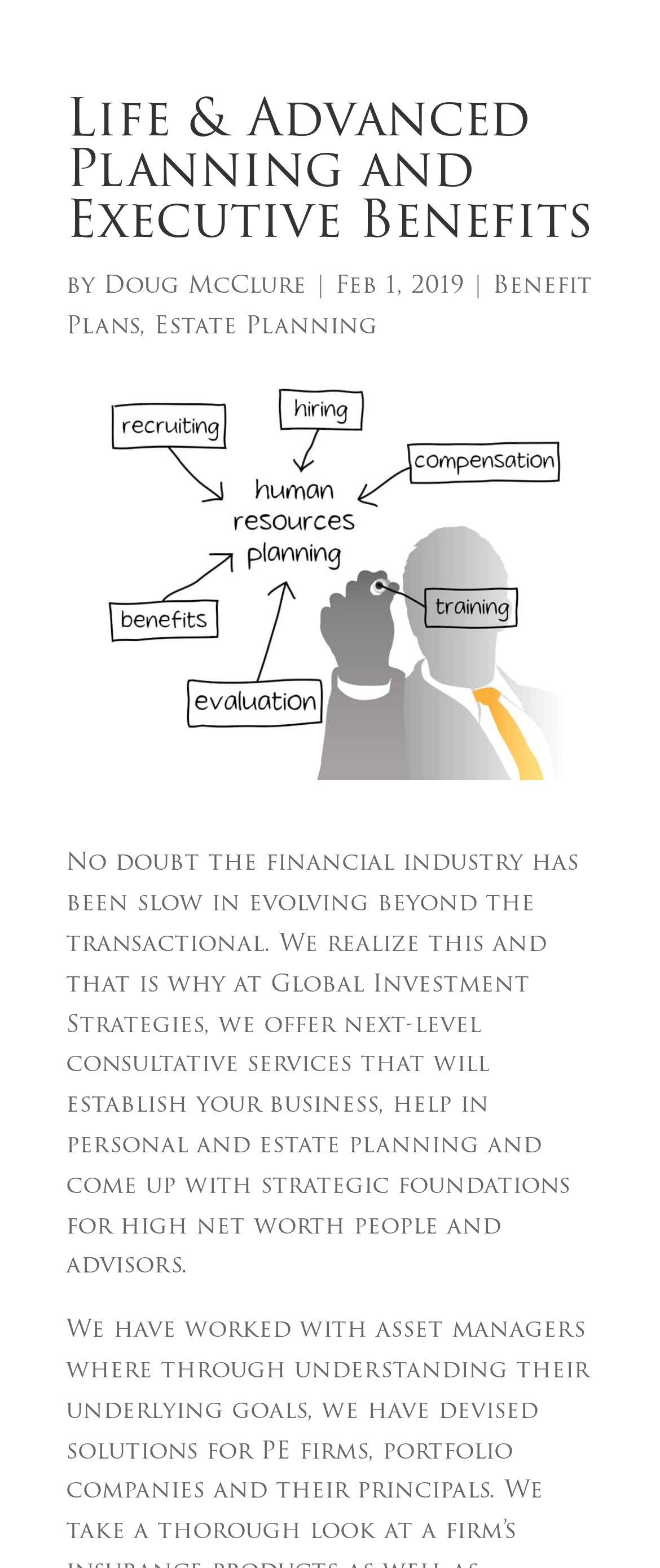Extract the main headline from the webpage and generate its text.

Life & Advanced Planning and Executive Benefits